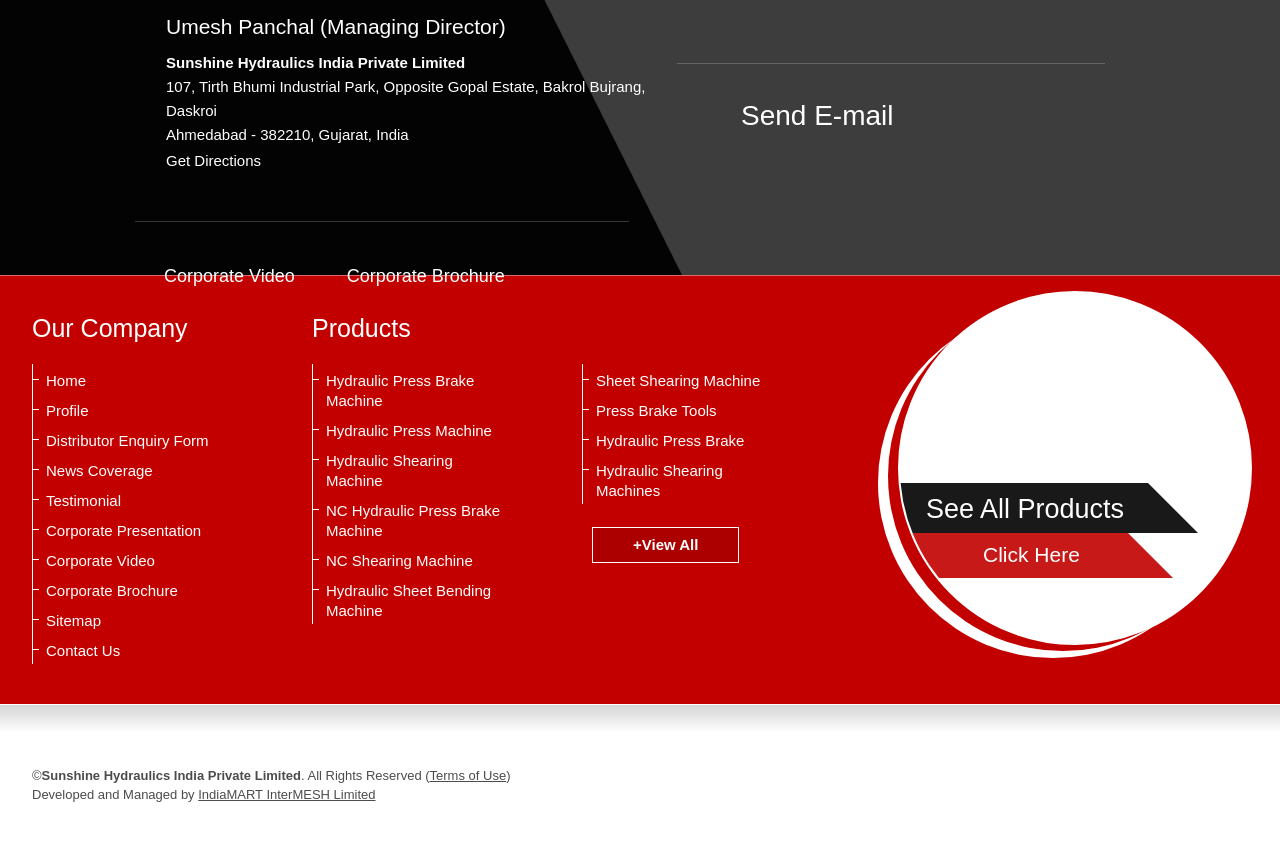Who developed and managed the website?
Please respond to the question with a detailed and thorough explanation.

The developer and manager of the website can be found in the bottom section of the webpage, where it is written as 'Developed and Managed by IndiaMART InterMESH Limited'.